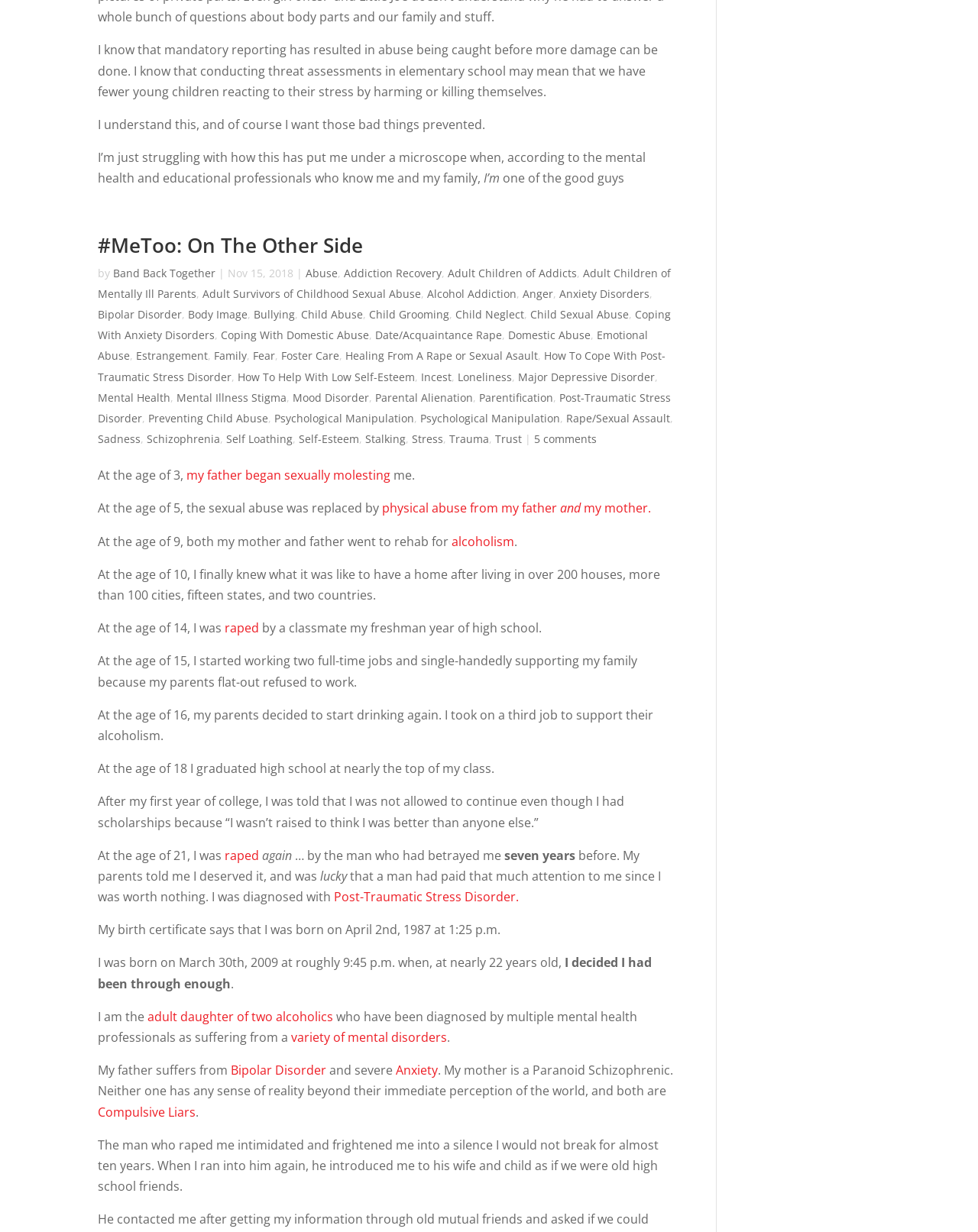What is the tone of the article?
Using the information from the image, answer the question thoroughly.

The tone of the article appears to be reflective, as the author is sharing their personal experiences and thoughts about mandatory reporting, indicating a introspective and contemplative tone.